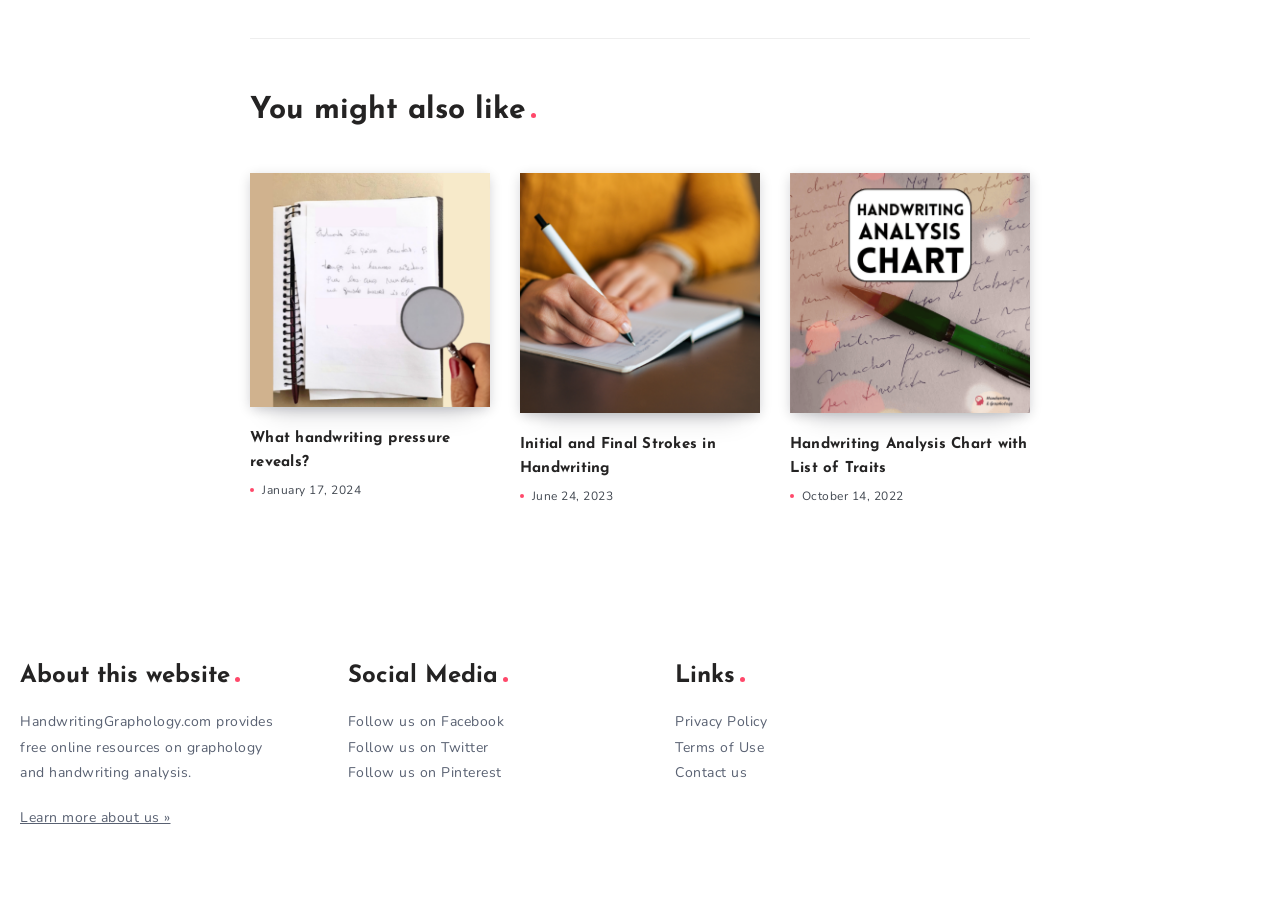When was the second article published?
Using the image as a reference, deliver a detailed and thorough answer to the question.

The second article is located below the first article, and it has a time element with the text 'June 24, 2023'. This suggests that the second article was published on June 24, 2023.